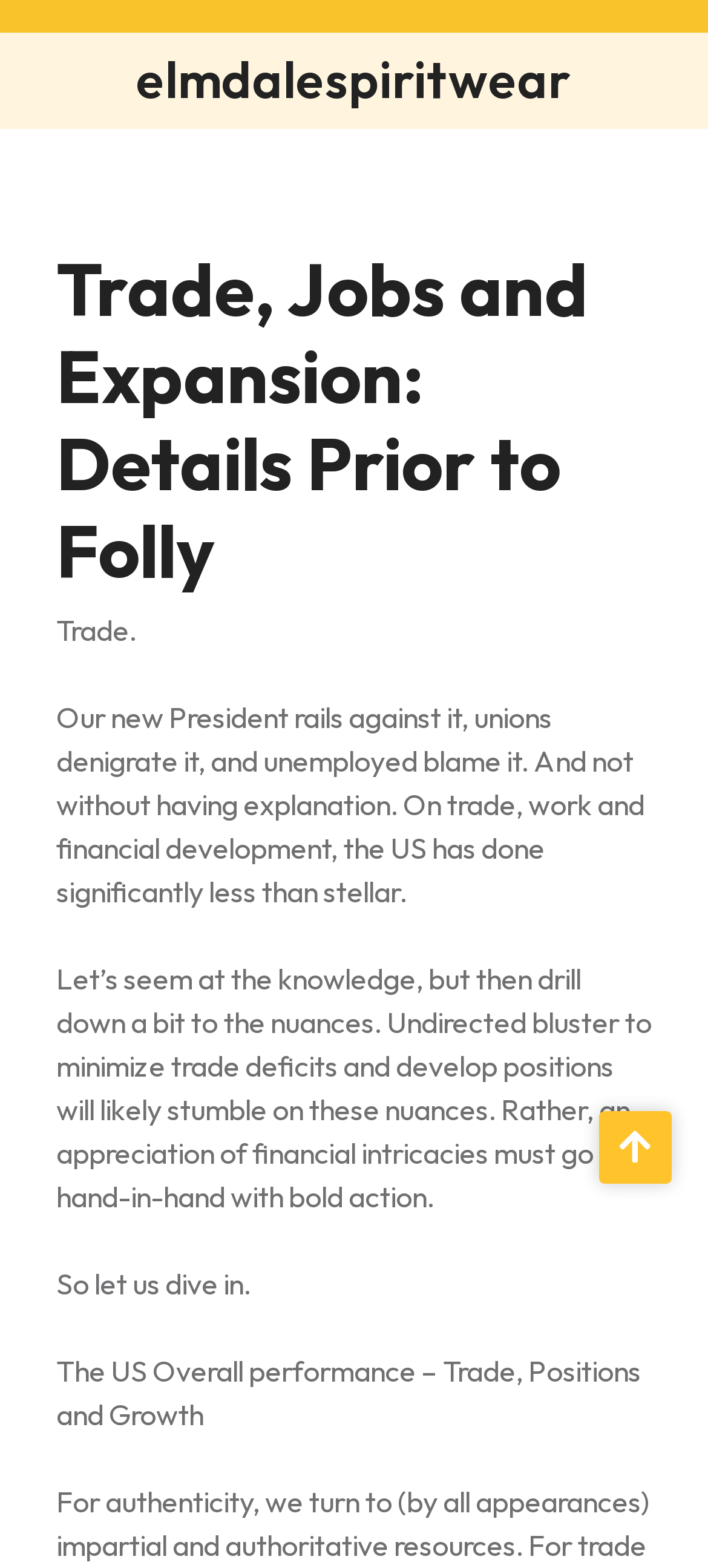Describe in detail what you see on the webpage.

The webpage appears to be an article or blog post discussing trade, jobs, and expansion in the US. At the top, there is a heading that reads "Trade, Jobs and Expansion: Details Prior to Folly" which spans almost the entire width of the page. Below the heading, there is a link to "elmdalespiritwear" positioned towards the top-left corner of the page.

The main content of the article is divided into several paragraphs of text. The first paragraph starts with the word "Trade" and discusses how the US has performed poorly in terms of trade, work, and financial development. The second paragraph delves deeper into the nuances of trade deficits and job development, emphasizing the need for an appreciation of financial intricacies to go hand-in-hand with bold action. The third paragraph is a brief statement encouraging the reader to dive into the topic.

Below these paragraphs, there is a subheading that reads "The US Overall performance – Trade, Positions and Growth". This subheading is followed by a link containing an icon, positioned towards the bottom-right corner of the page.